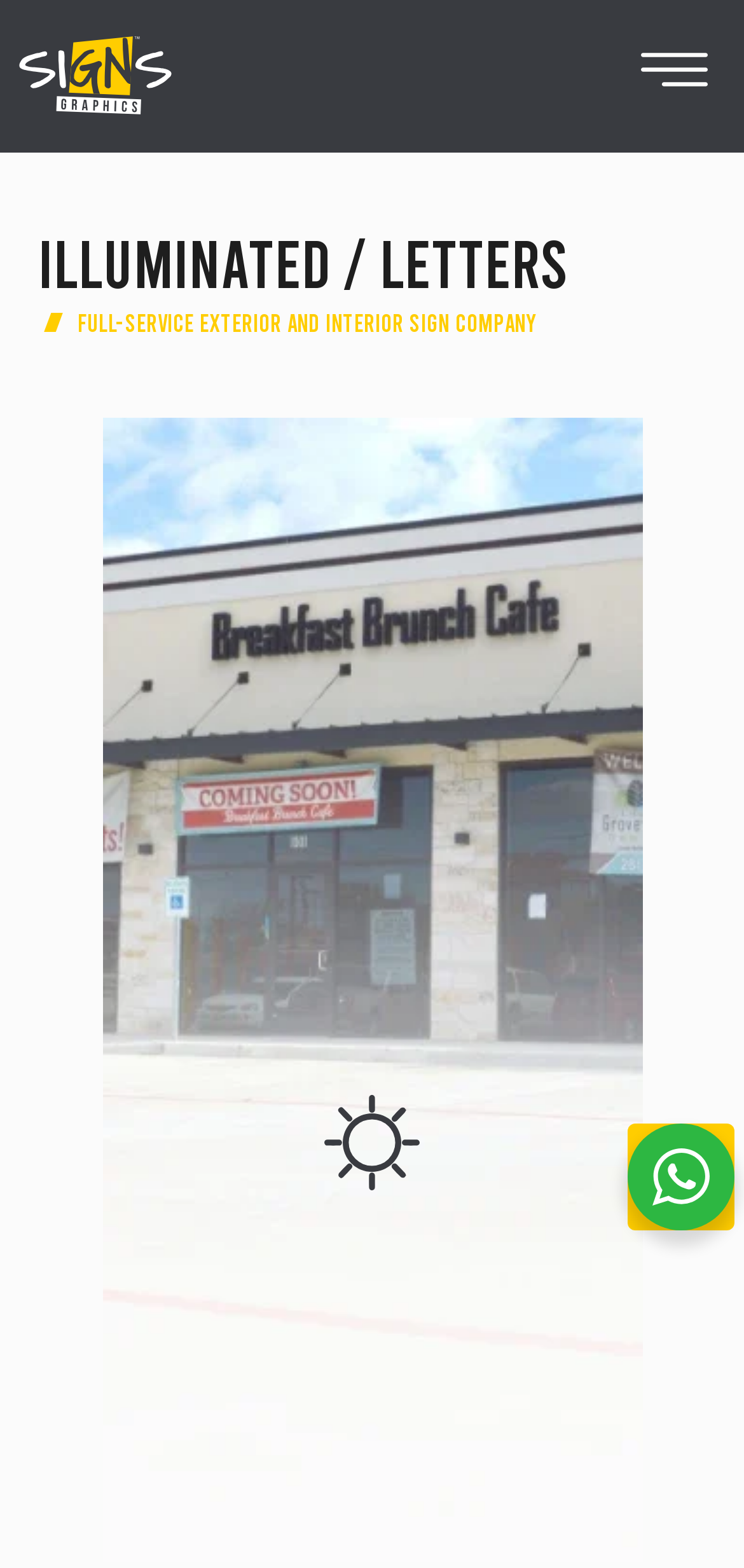Summarize the webpage in an elaborate manner.

The webpage appears to be the homepage of a sign company, Signs 7 Graphics, based in Houston. At the top left, there is a link, and next to it, a menu toggle button with an accompanying image. 

Below the menu toggle button, a prominent heading "Illuminated / lETTERS" spans across the page. 

To the right of the heading, there is a small image, followed by a brief description of the company, "Full-Service Exterior and interior Sign Company". 

Below this section, a large image takes up most of the page, with another smaller image at the bottom left. 

At the bottom right, there is a button.